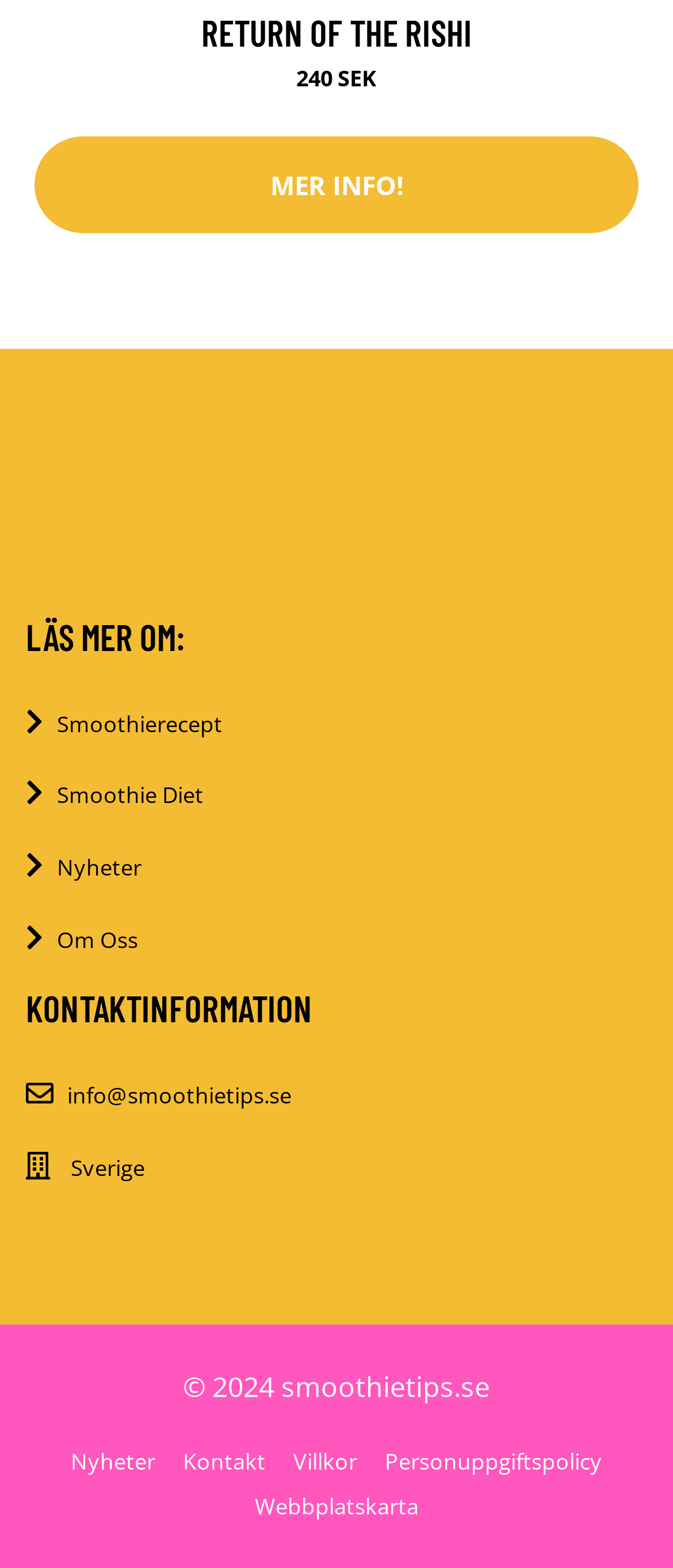Please determine the bounding box coordinates of the element to click on in order to accomplish the following task: "View the post by dd-b". Ensure the coordinates are four float numbers ranging from 0 to 1, i.e., [left, top, right, bottom].

None